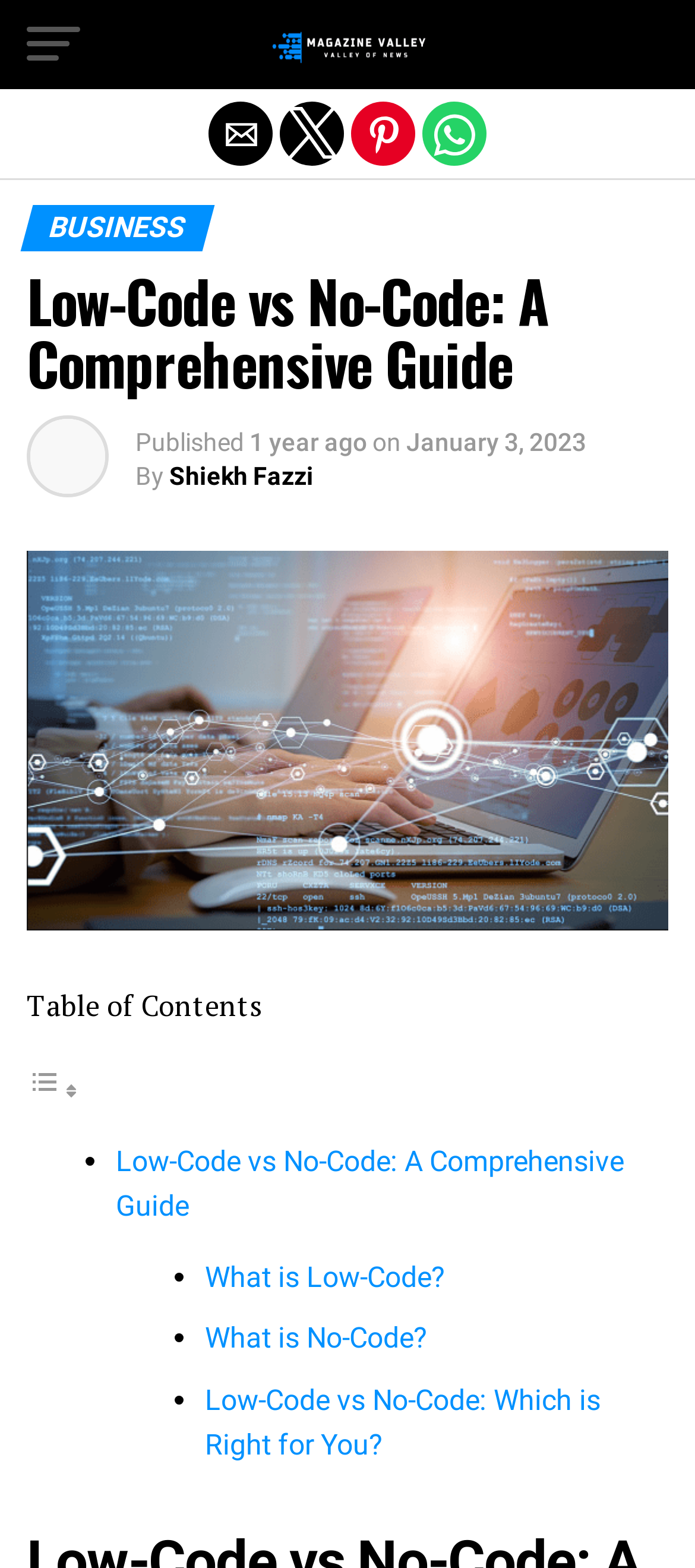Show the bounding box coordinates for the element that needs to be clicked to execute the following instruction: "Visit Magazine Valley homepage". Provide the coordinates in the form of four float numbers between 0 and 1, i.e., [left, top, right, bottom].

[0.382, 0.028, 0.618, 0.05]